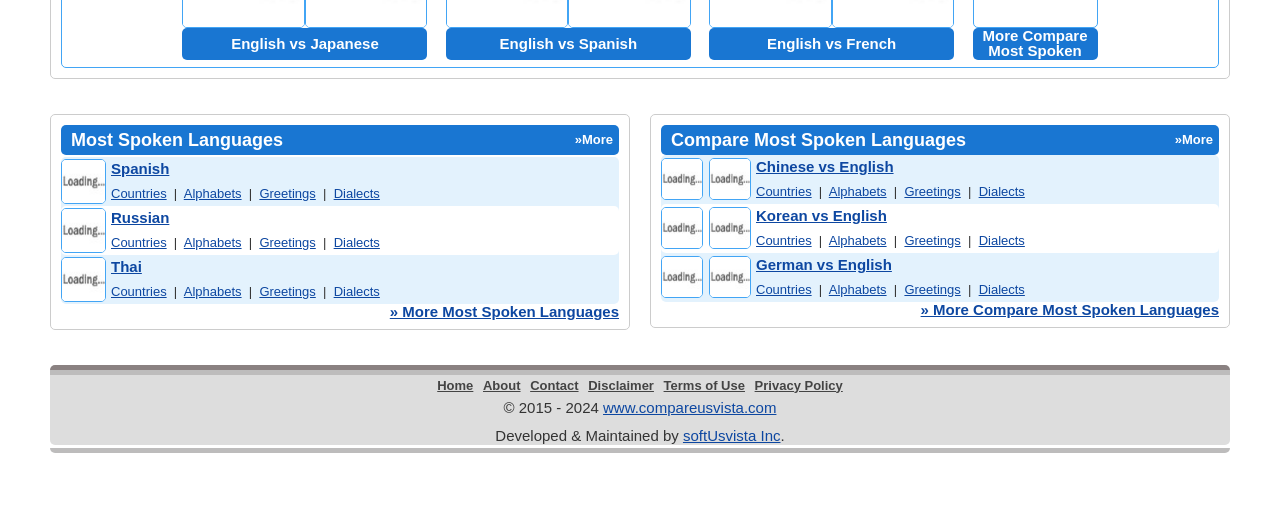Find the bounding box coordinates for the UI element whose description is: "Greetings". The coordinates should be four float numbers between 0 and 1, in the format [left, top, right, bottom].

[0.707, 0.556, 0.751, 0.586]